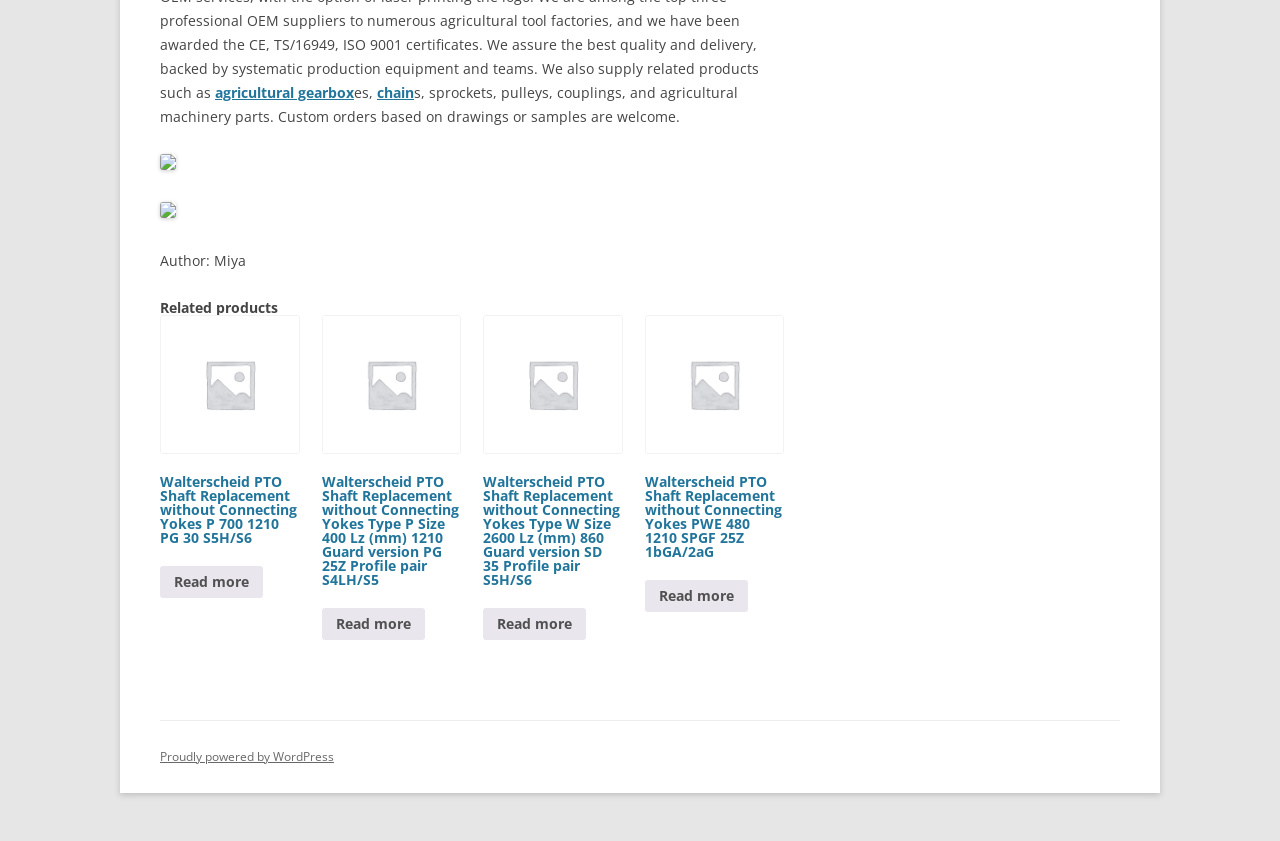Respond with a single word or phrase to the following question: What is the platform that powers this webpage?

WordPress